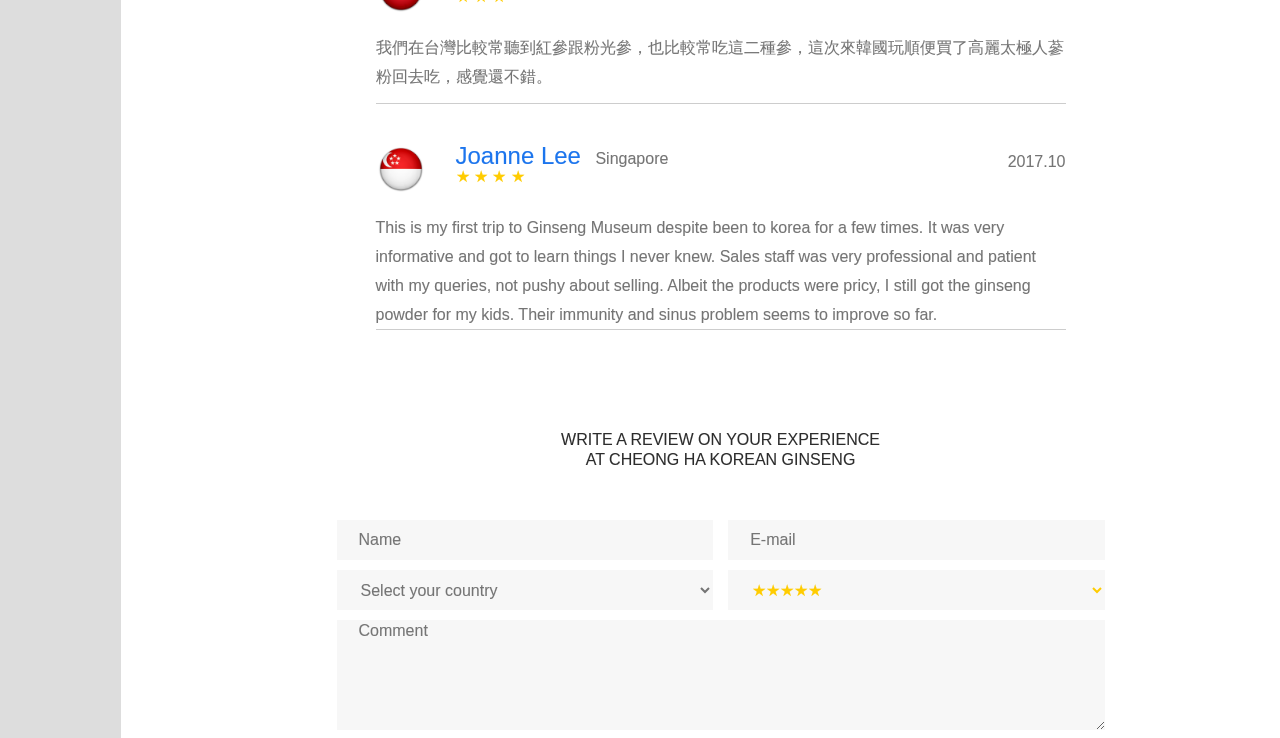What rating did Joanne Lee give?
Give a comprehensive and detailed explanation for the question.

Based on the static text '★' next to Joanne Lee's name, it can be inferred that she gave a rating of one star.